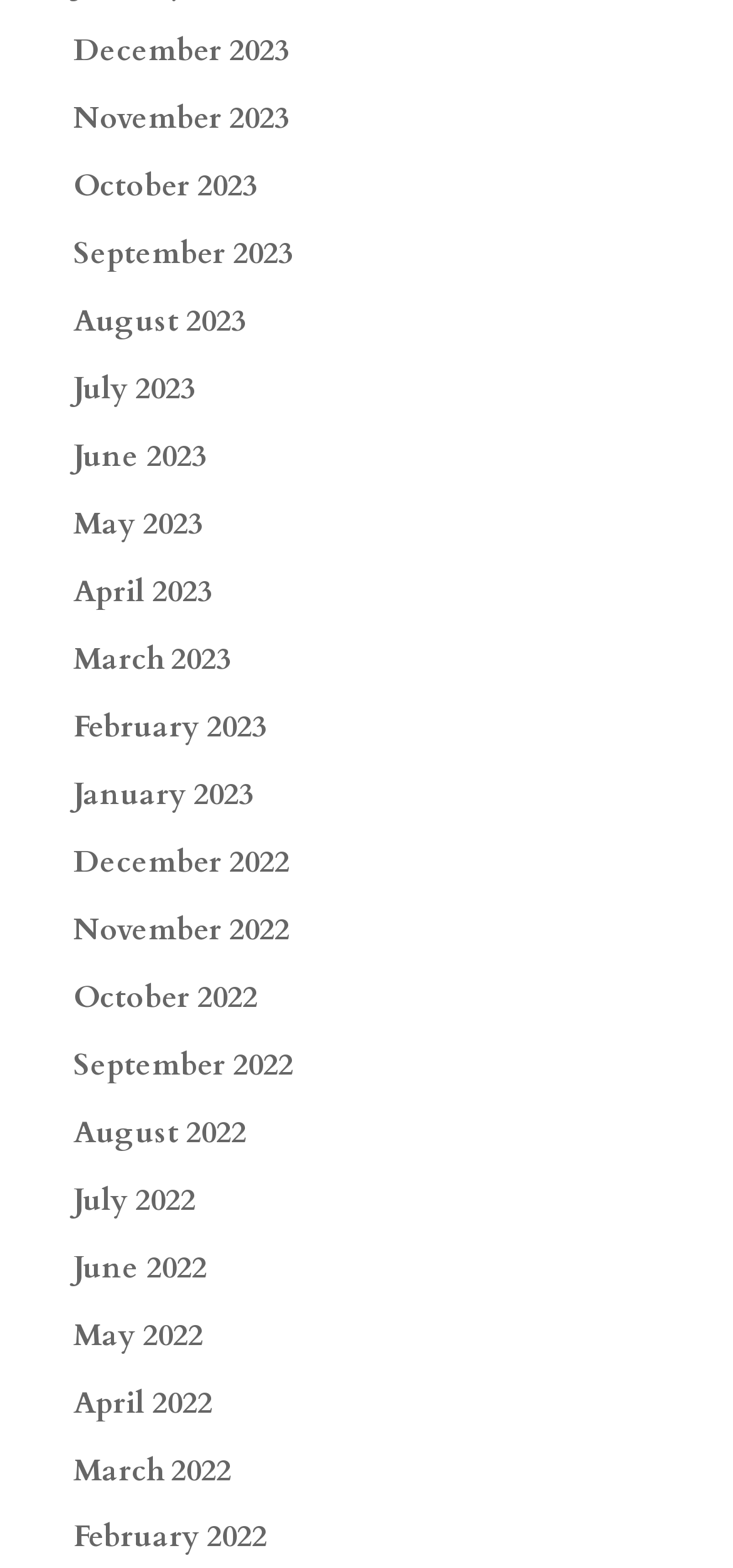Provide the bounding box coordinates for the UI element described in this sentence: "January 2023". The coordinates should be four float values between 0 and 1, i.e., [left, top, right, bottom].

[0.1, 0.493, 0.346, 0.52]